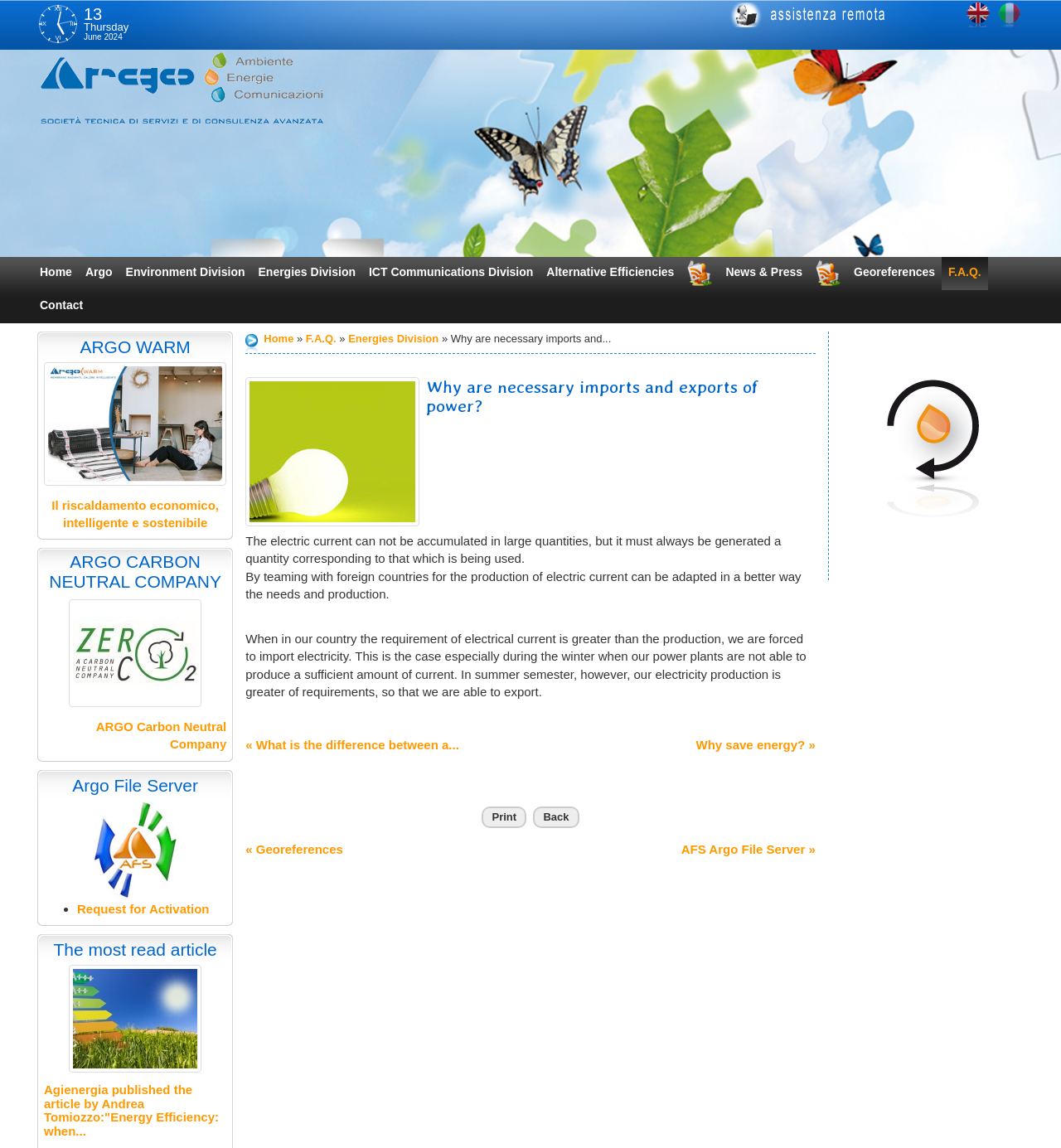Find the bounding box coordinates of the element's region that should be clicked in order to follow the given instruction: "Click on the 'Print' button". The coordinates should consist of four float numbers between 0 and 1, i.e., [left, top, right, bottom].

[0.454, 0.703, 0.496, 0.721]